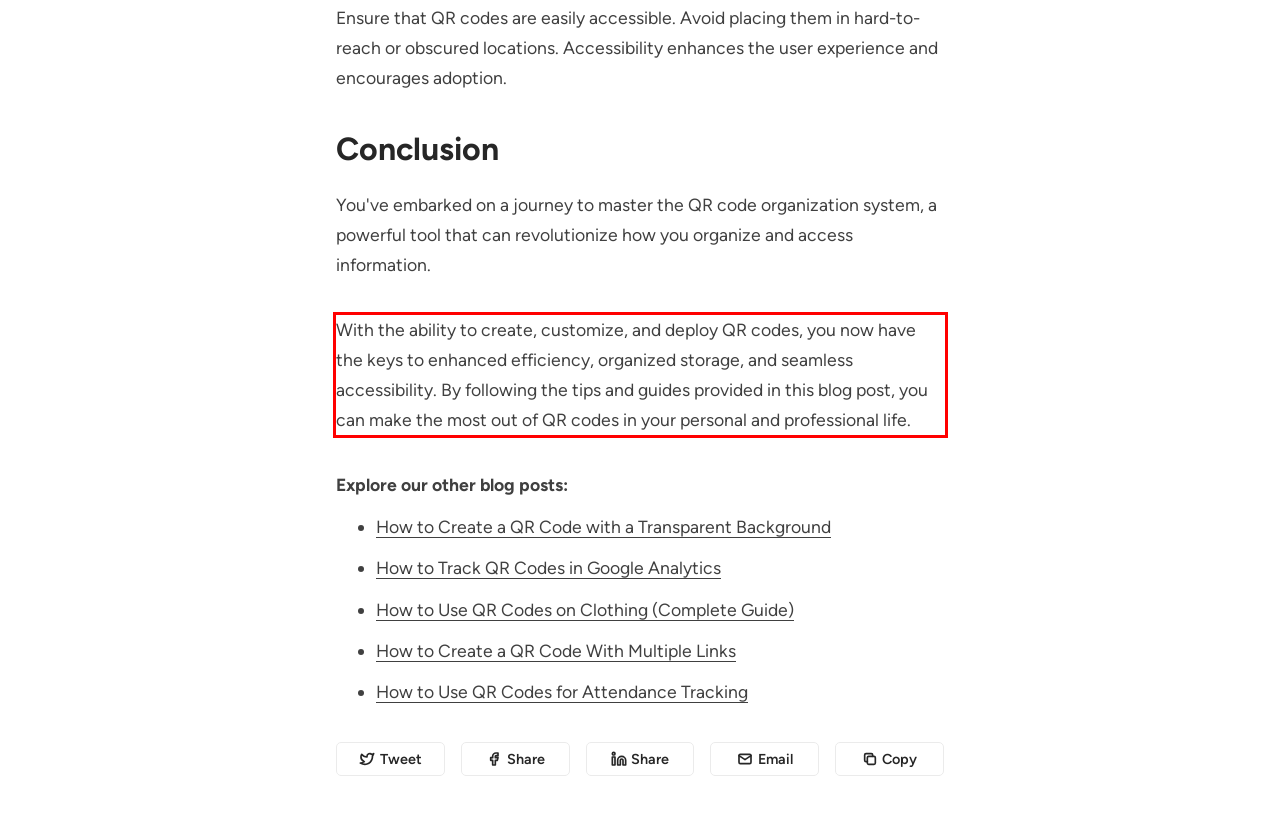Analyze the screenshot of the webpage and extract the text from the UI element that is inside the red bounding box.

With the ability to create, customize, and deploy QR codes, you now have the keys to enhanced efficiency, organized storage, and seamless accessibility. By following the tips and guides provided in this blog post, you can make the most out of QR codes in your personal and professional life.